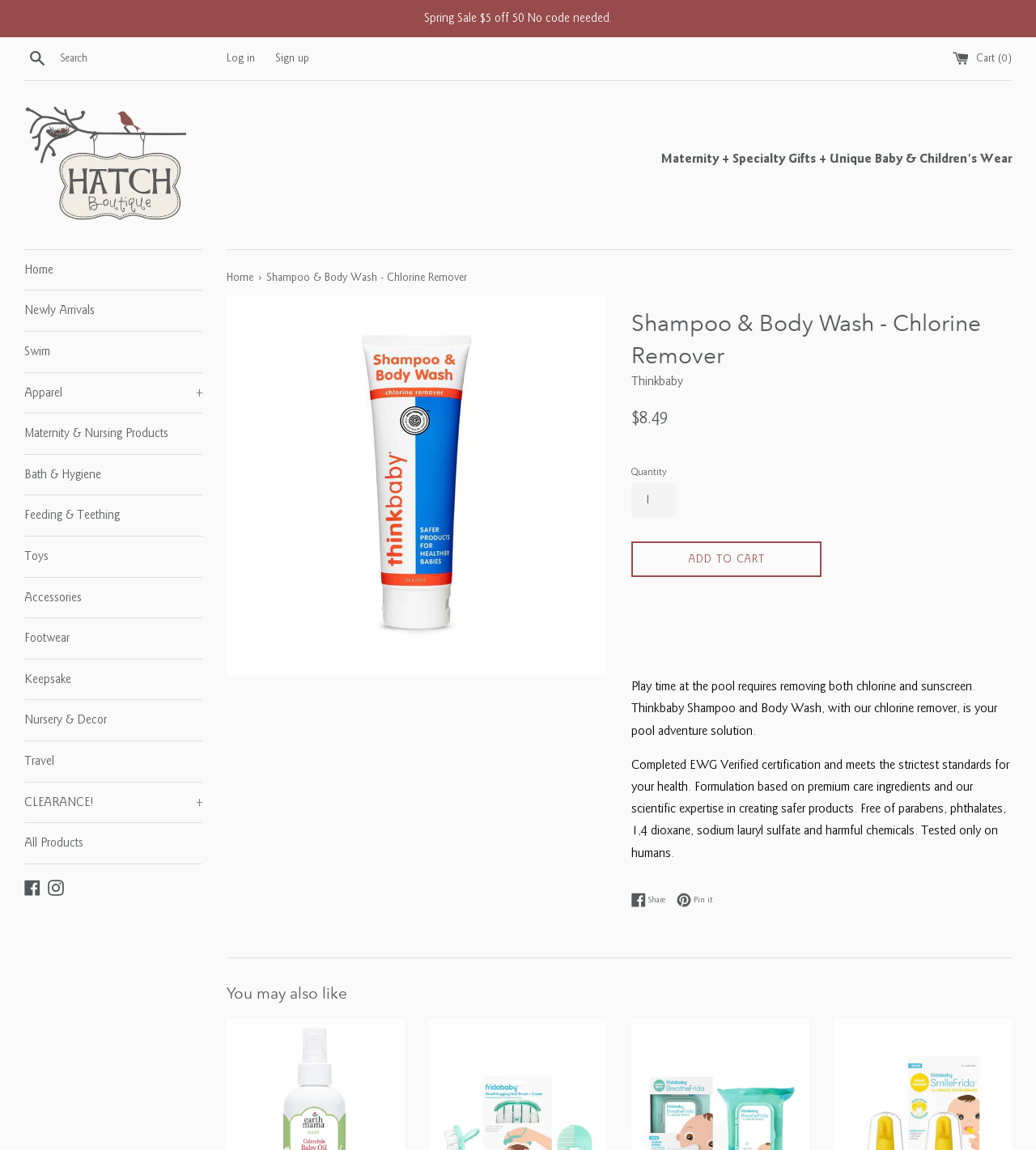Give an in-depth explanation of the webpage layout and content.

This webpage is about a product called "Shampoo & Body Wash - Chlorine Remover" from Hatch Boutique. At the top of the page, there is a spring sale announcement with a $5 discount on orders over $50. Next to it, there is a search bar with a search button. On the right side of the top section, there are links to log in, sign up, and a cart with zero items.

Below the top section, there is a horizontal separator line. Underneath, there is a Hatch Boutique sign with a bird and nest image. To the right of the sign, there is a vertical menu with links to various categories, including Home, Newly Arrivals, Swim, Apparel, and more.

On the main content area, there is a product image of the Shampoo & Body Wash - Chlorine Remover. Above the image, there is a navigation section showing the current location, with links to Home and the product category. Below the image, there is a product heading, followed by the brand name "Thinkbaby" and a regular price of $8.49. There is also a quantity selector and an "Add to Cart" button.

Below the product information, there is a product description section, which explains the benefits of the product, including its ability to remove chlorine and sunscreen, and its EWG Verified certification. The description also lists the ingredients and features of the product.

At the bottom of the page, there are social media links to share the product on Facebook and Pinterest. Finally, there is a horizontal separator line, followed by a "You may also like" section, which is likely to display related products.